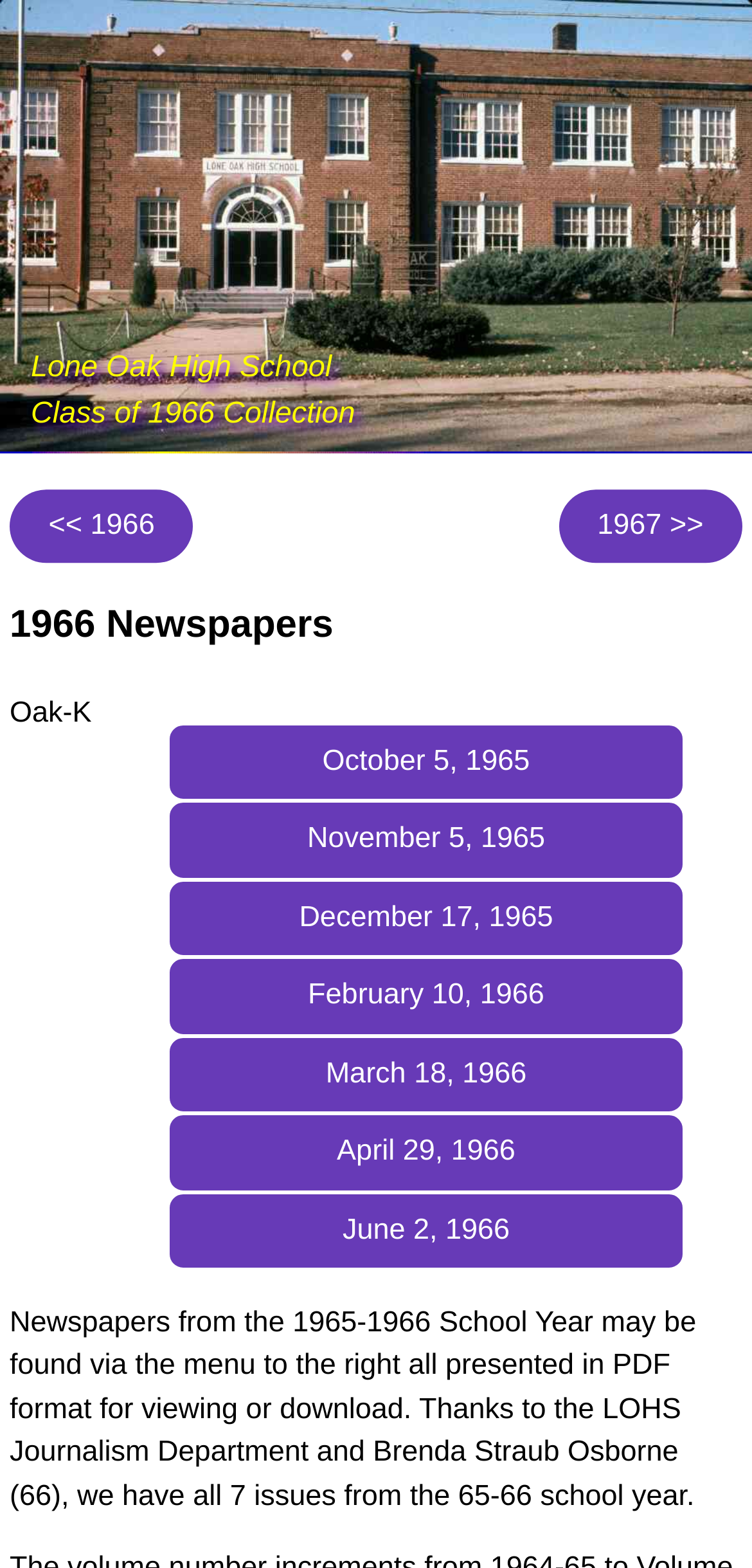Give the bounding box coordinates for the element described by: "February 10, 1966".

[0.223, 0.611, 0.91, 0.661]